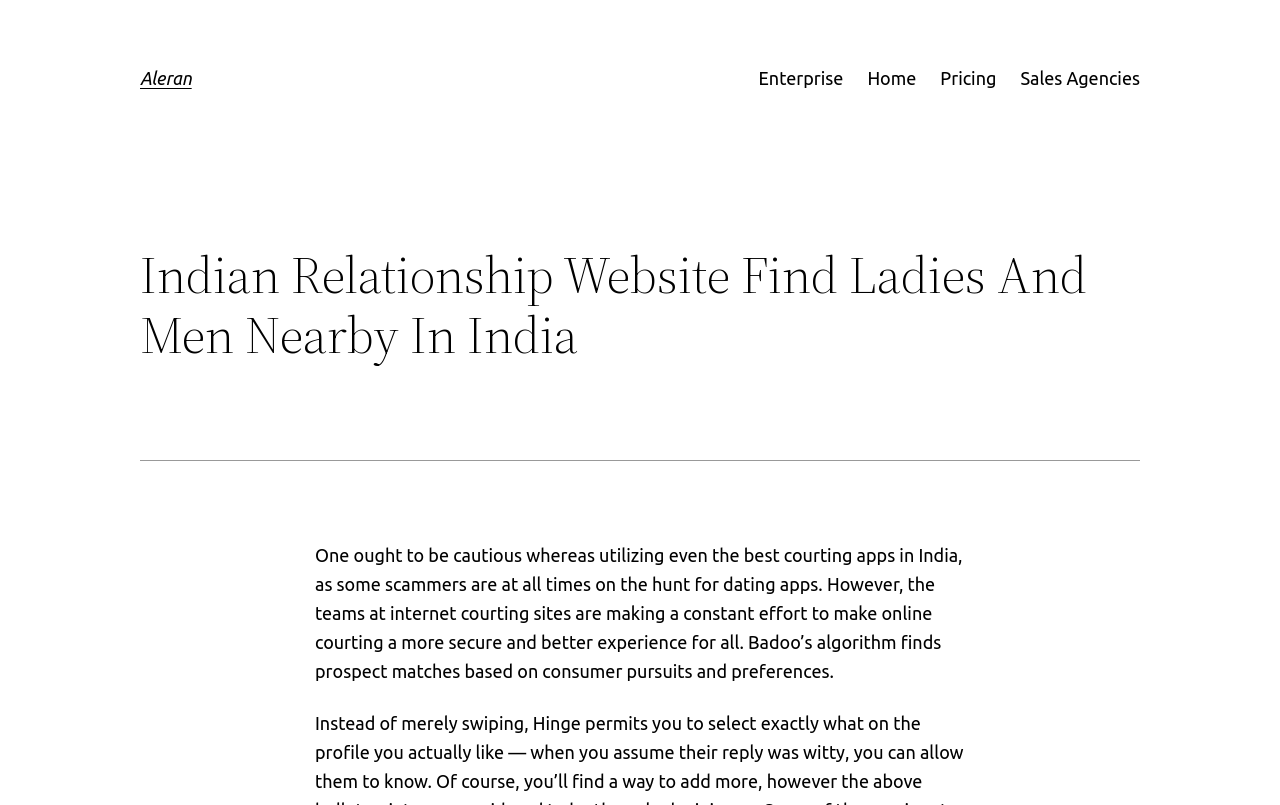How many menu items are there?
Carefully analyze the image and provide a thorough answer to the question.

The menu items can be found in the generic element labeled 'Menu'. There are four link elements inside this menu, labeled 'Enterprise', 'Home', 'Pricing', and 'Sales Agencies'. Therefore, there are four menu items.